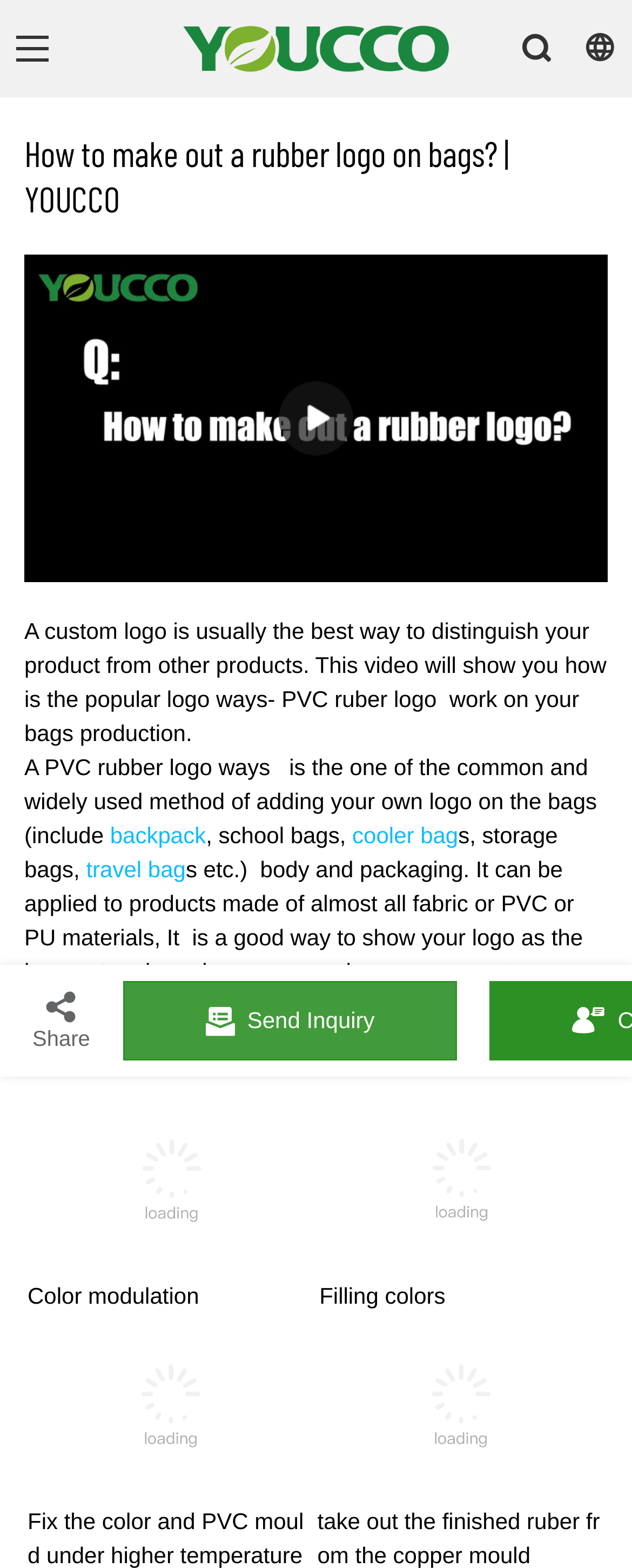What is the benefit of using PVC rubber logo?
Answer the question in as much detail as possible.

According to the webpage, PVC rubber logo is a good way to show one's logo as it has low cost and good appearance, which implies that it is a cost-effective and visually appealing way to brand one's product.